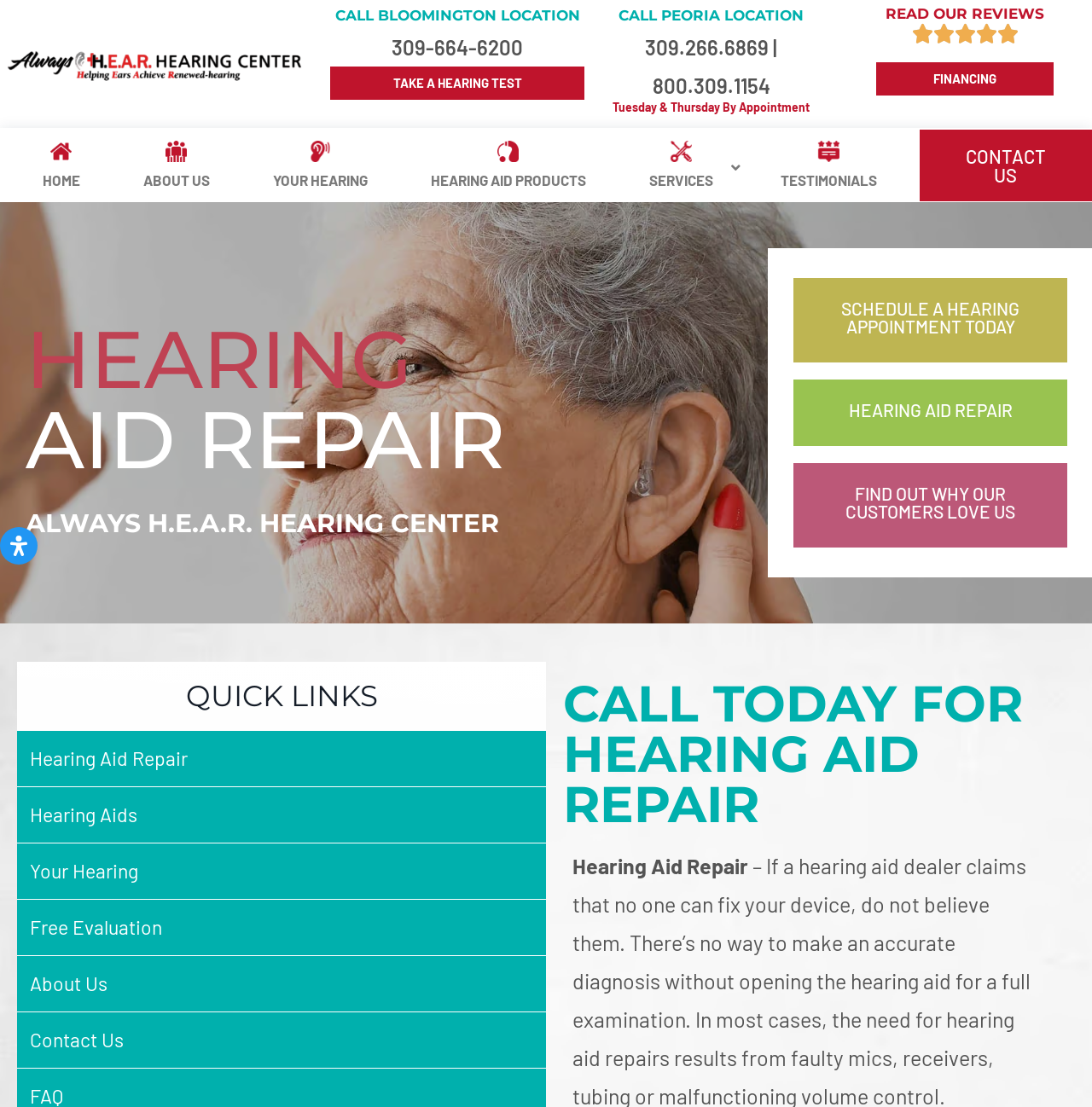Answer the following inquiry with a single word or phrase:
What is the name of the hearing center?

Always H.E.A.R. Hearing Center